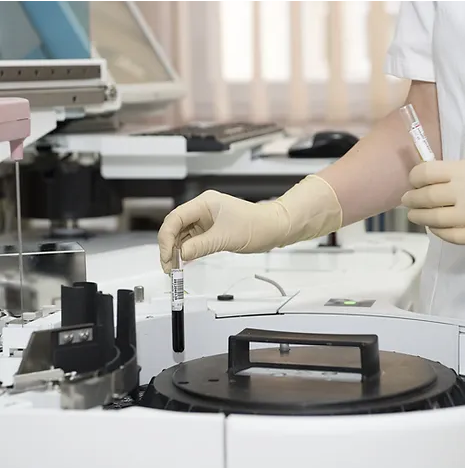Give a one-word or one-phrase response to the question:
What is the likely purpose of the medical equipment?

Processing samples